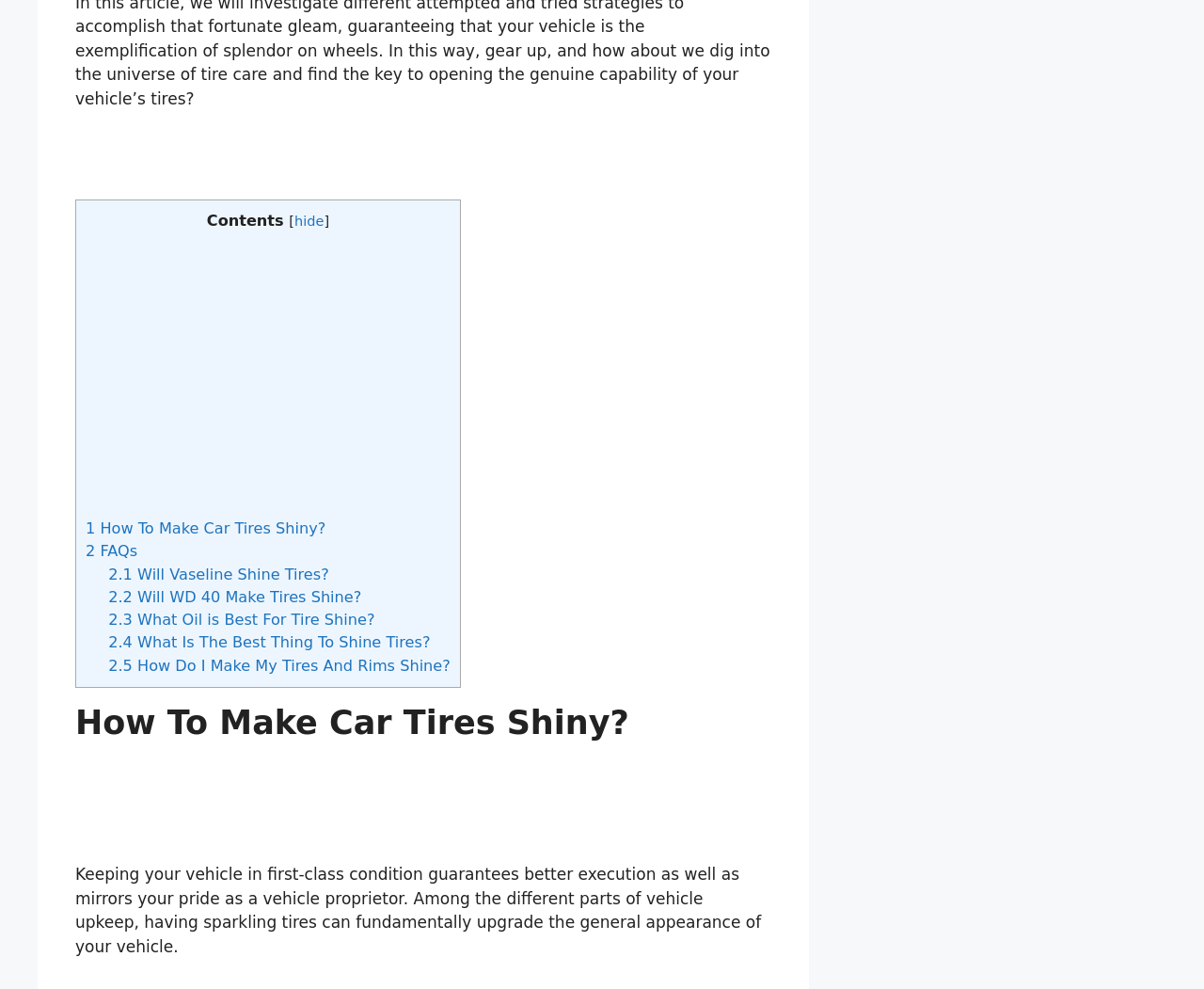What is the relationship between vehicle maintenance and tire shine?
Based on the image, provide your answer in one word or phrase.

Tire shine is part of vehicle maintenance